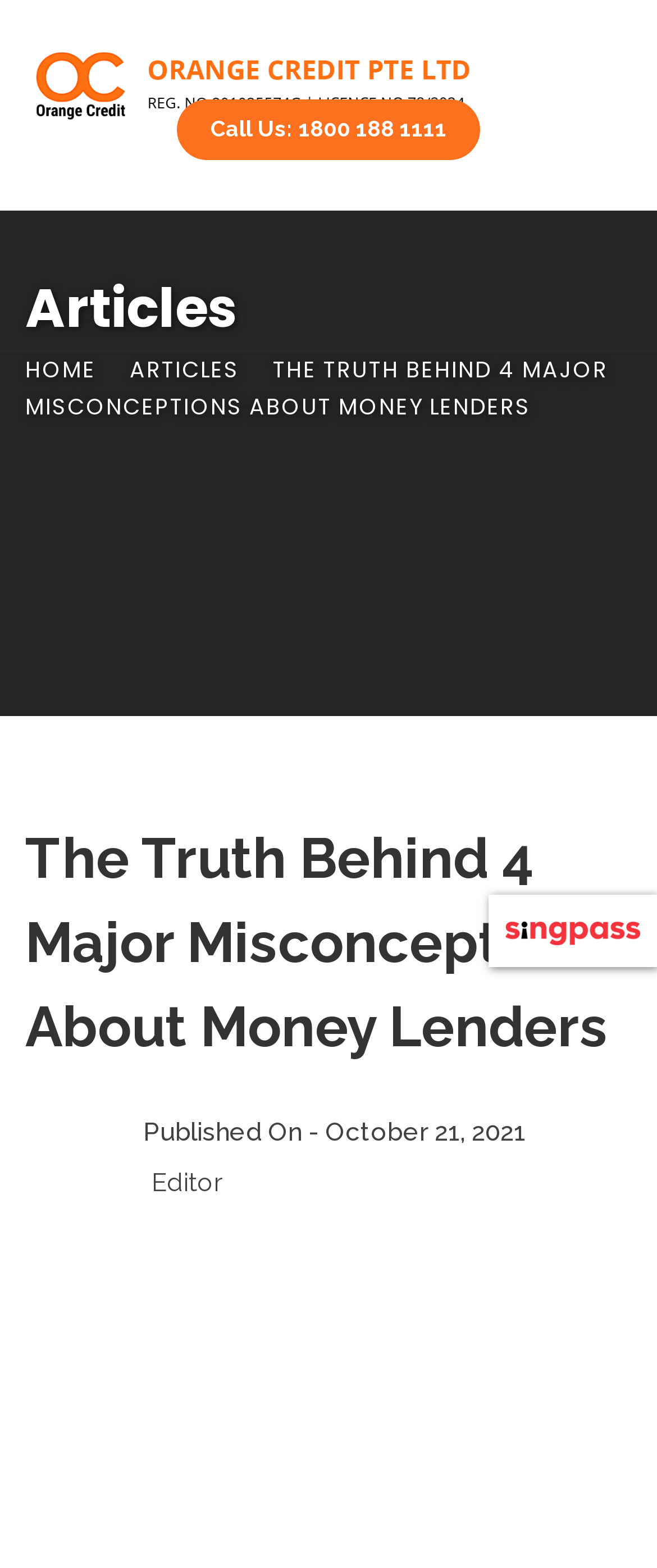Please examine the image and answer the question with a detailed explanation:
Is there a logo at the top of the webpage?

I determined that there is a logo at the top of the webpage by examining the image element with the description 'header_nine_logo' which is located at the top-left corner of the webpage.